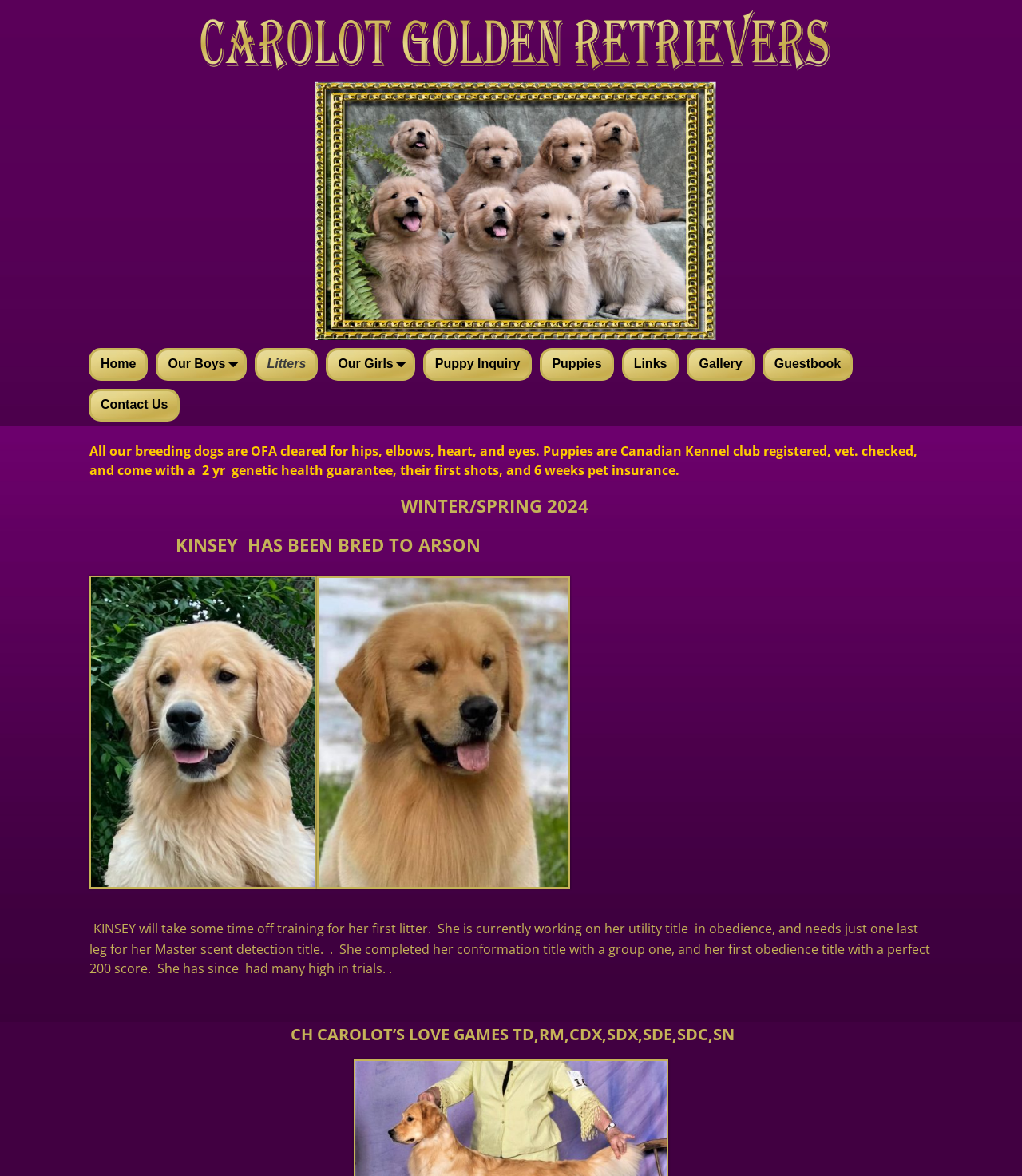Calculate the bounding box coordinates for the UI element based on the following description: "Contact Us". Ensure the coordinates are four float numbers between 0 and 1, i.e., [left, top, right, bottom].

[0.087, 0.33, 0.176, 0.358]